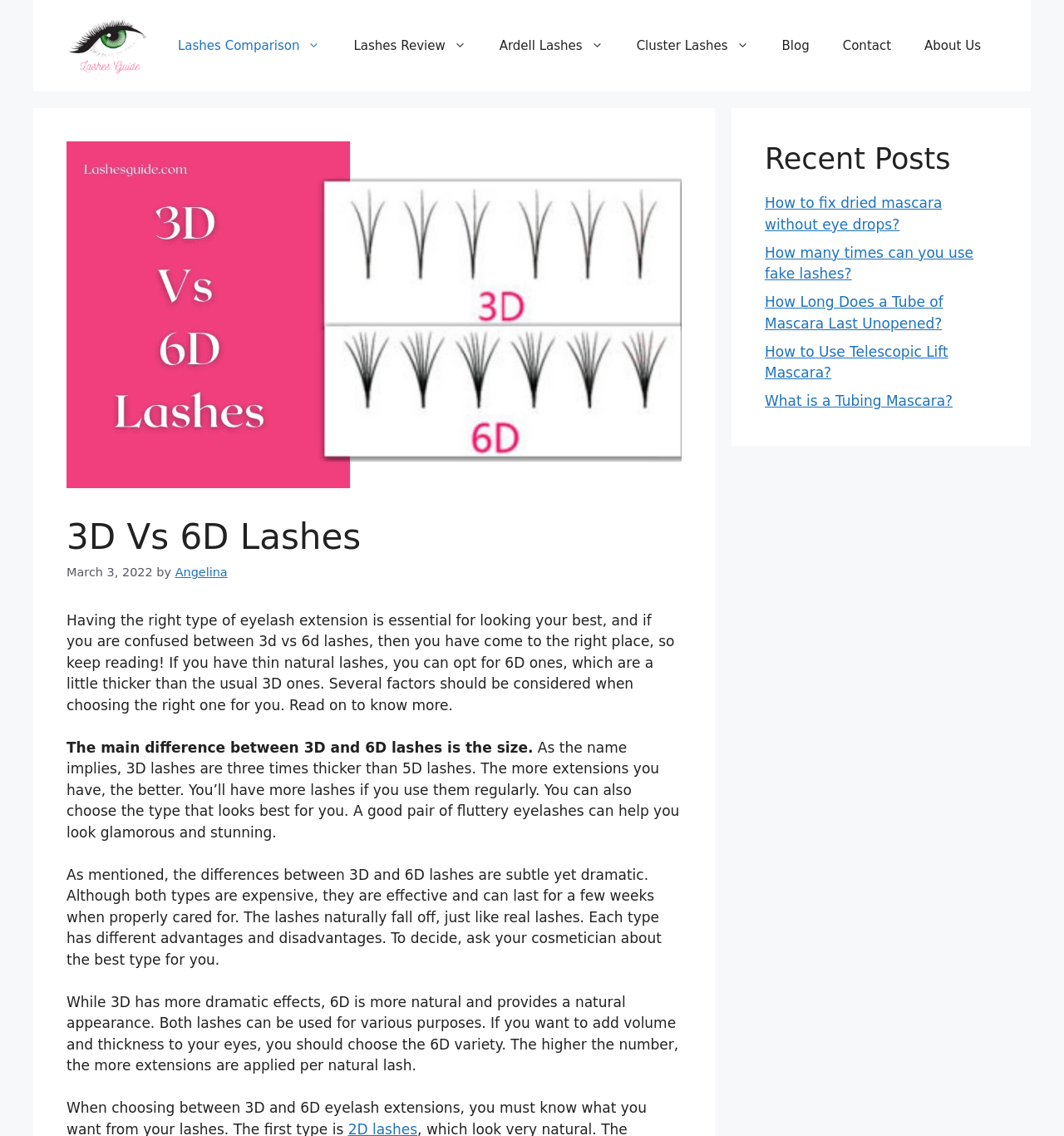Kindly provide the bounding box coordinates of the section you need to click on to fulfill the given instruction: "Click on the 'Lashes Comparison' link".

[0.152, 0.018, 0.317, 0.062]